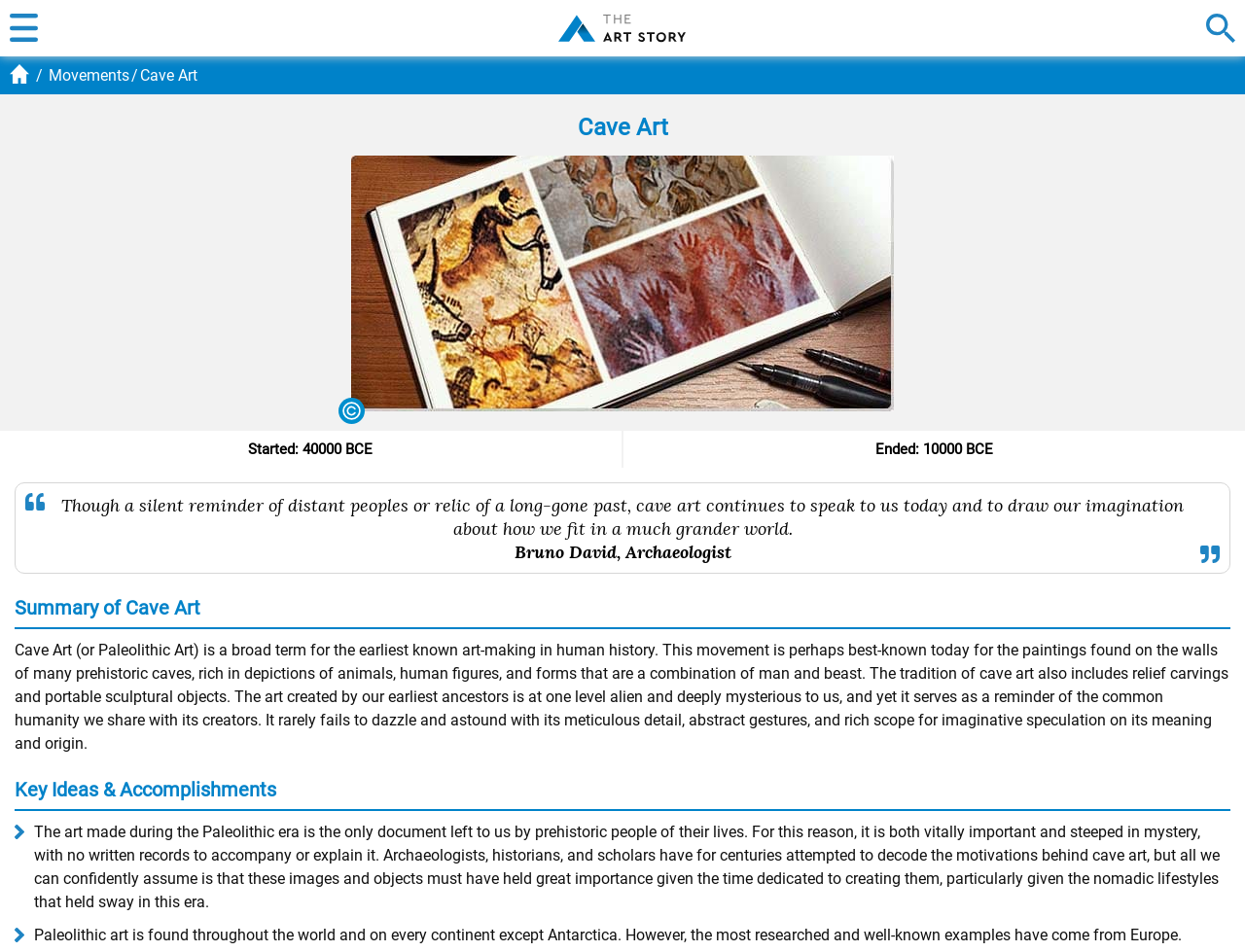Please answer the following query using a single word or phrase: 
What is the time period of Cave Art?

40000 BCE - 10000 BCE